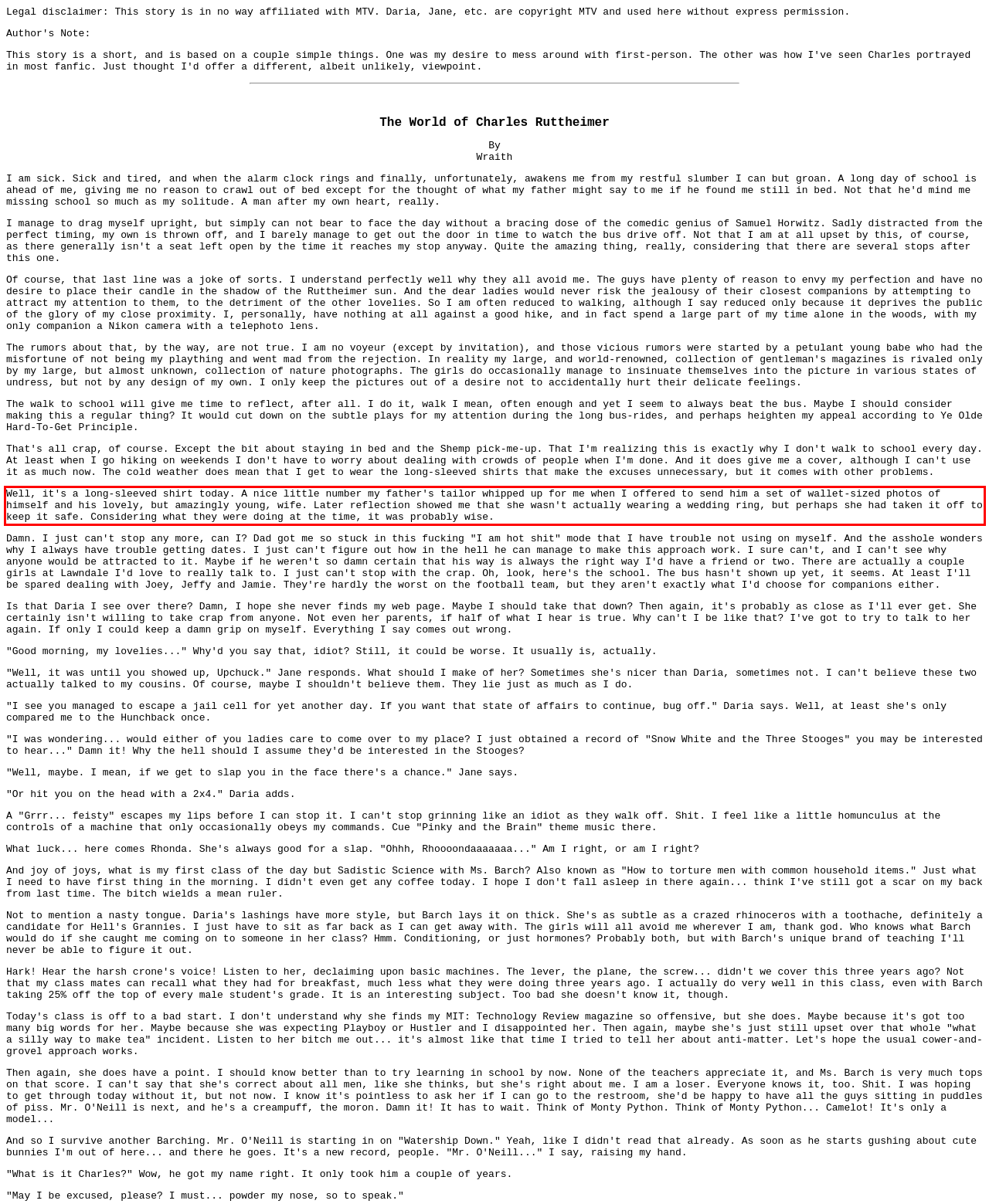Examine the webpage screenshot, find the red bounding box, and extract the text content within this marked area.

Well, it's a long-sleeved shirt today. A nice little number my father's tailor whipped up for me when I offered to send him a set of wallet-sized photos of himself and his lovely, but amazingly young, wife. Later reflection showed me that she wasn't actually wearing a wedding ring, but perhaps she had taken it off to keep it safe. Considering what they were doing at the time, it was probably wise.